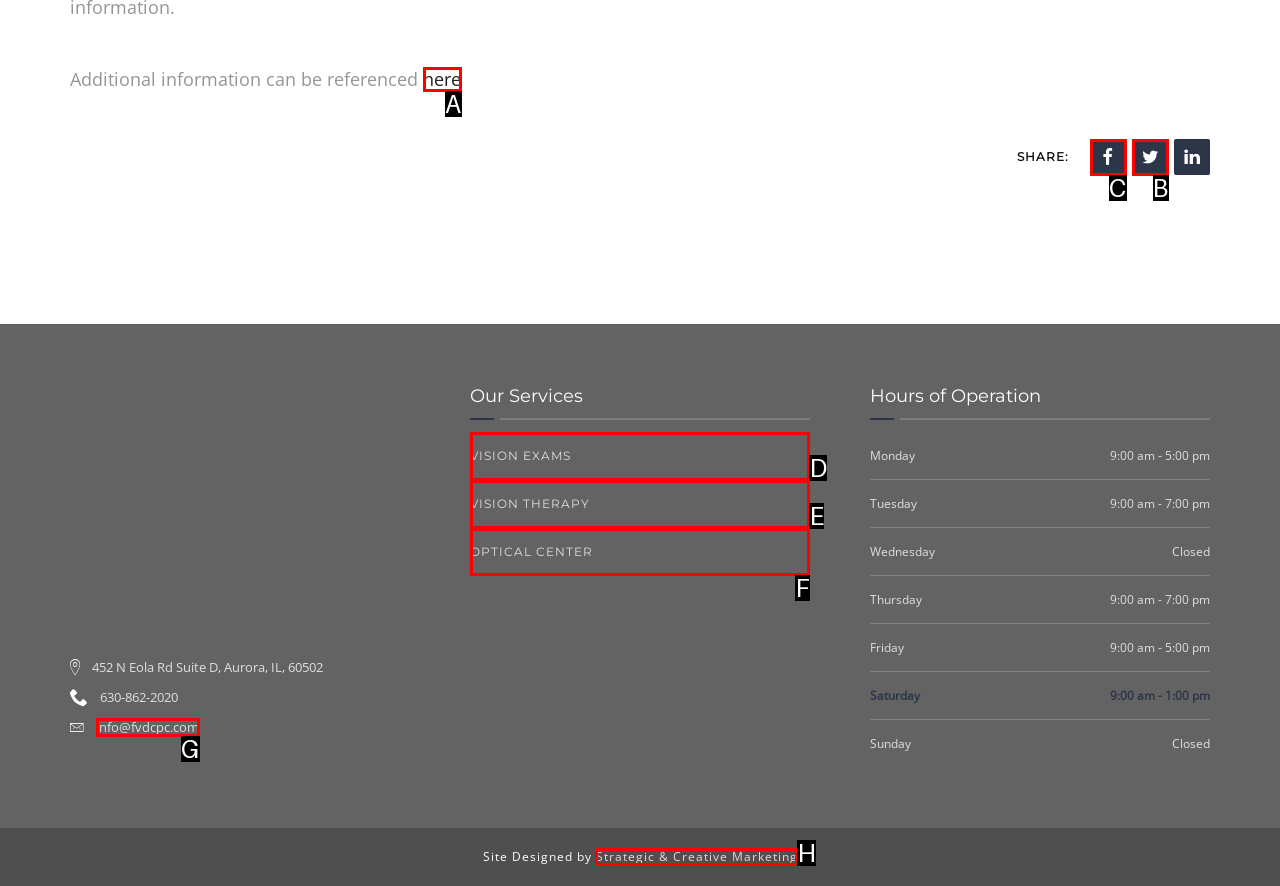Which option should I select to accomplish the task: Share on social media? Respond with the corresponding letter from the given choices.

C